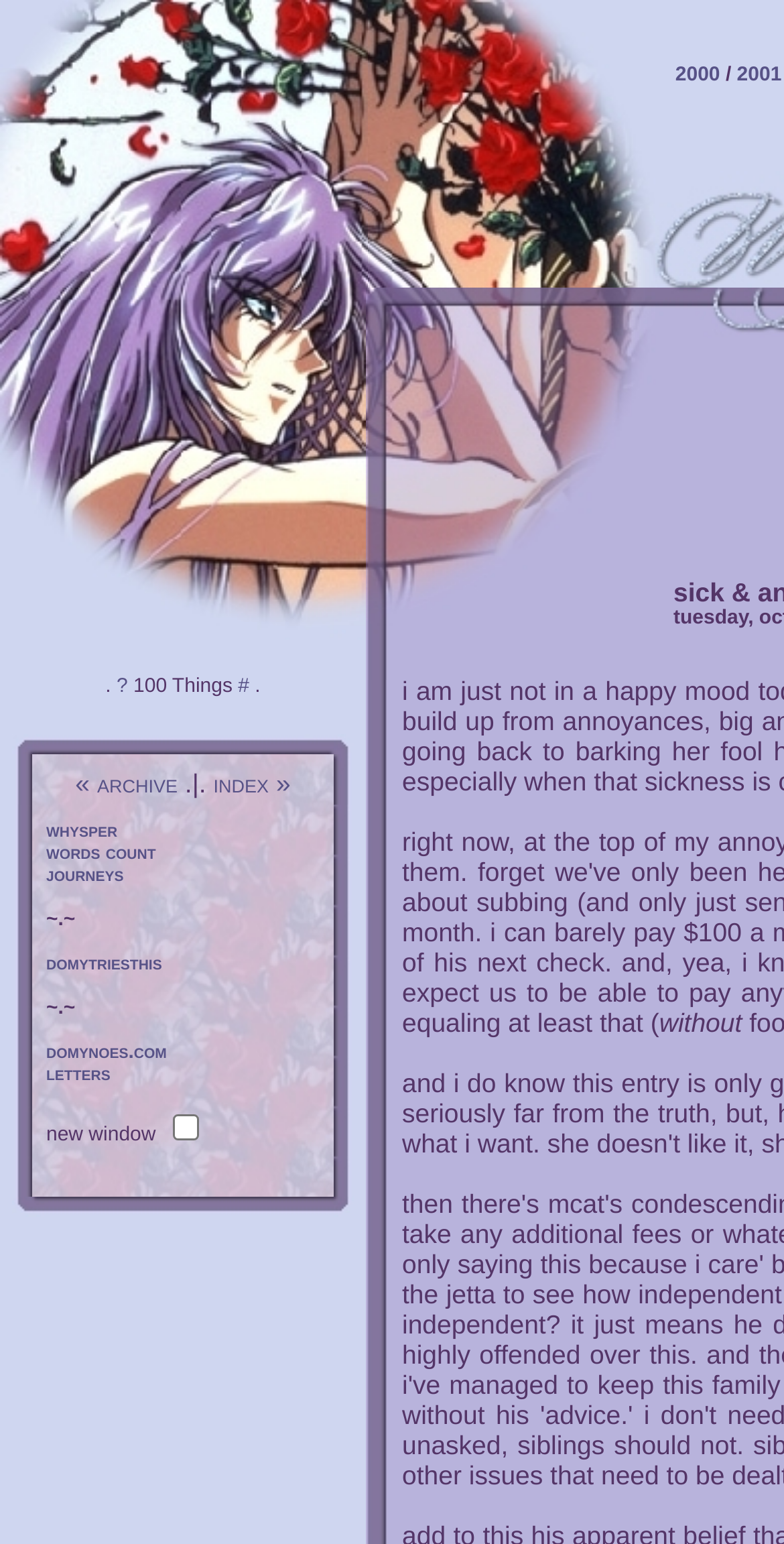How many images are on the webpage?
Look at the screenshot and respond with a single word or phrase.

11